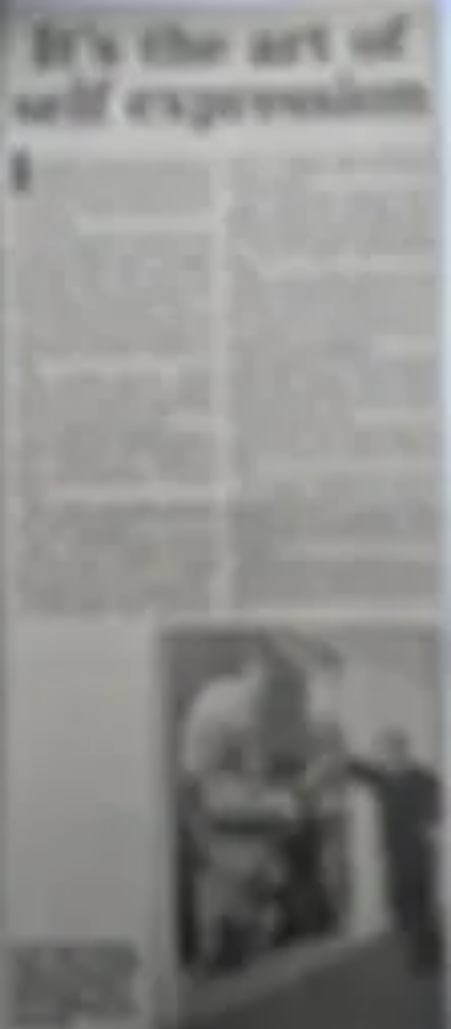Respond with a single word or phrase to the following question:
What is the atmosphere of the composition?

Inviting and thought-provoking